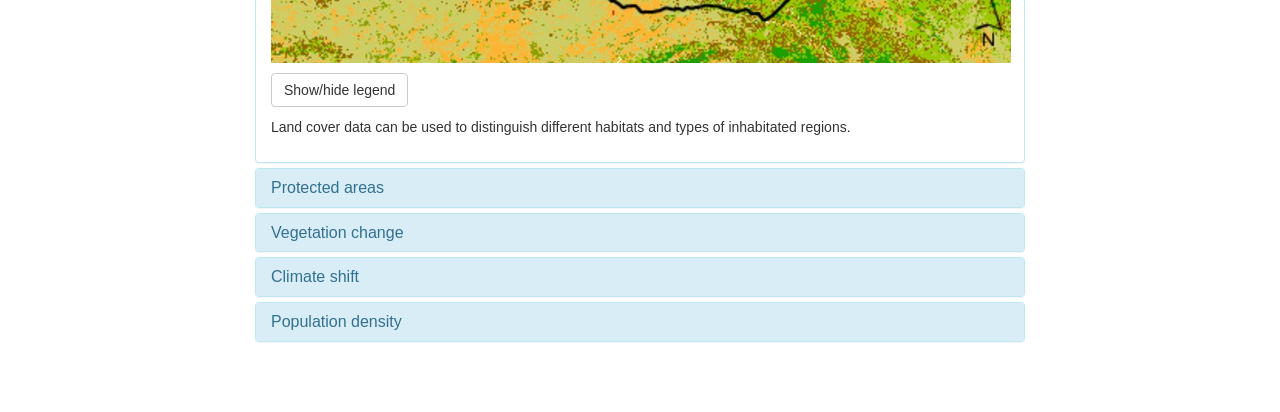What is the topic of the 'Vegetation change' section?
Please answer using one word or phrase, based on the screenshot.

Vegetation change